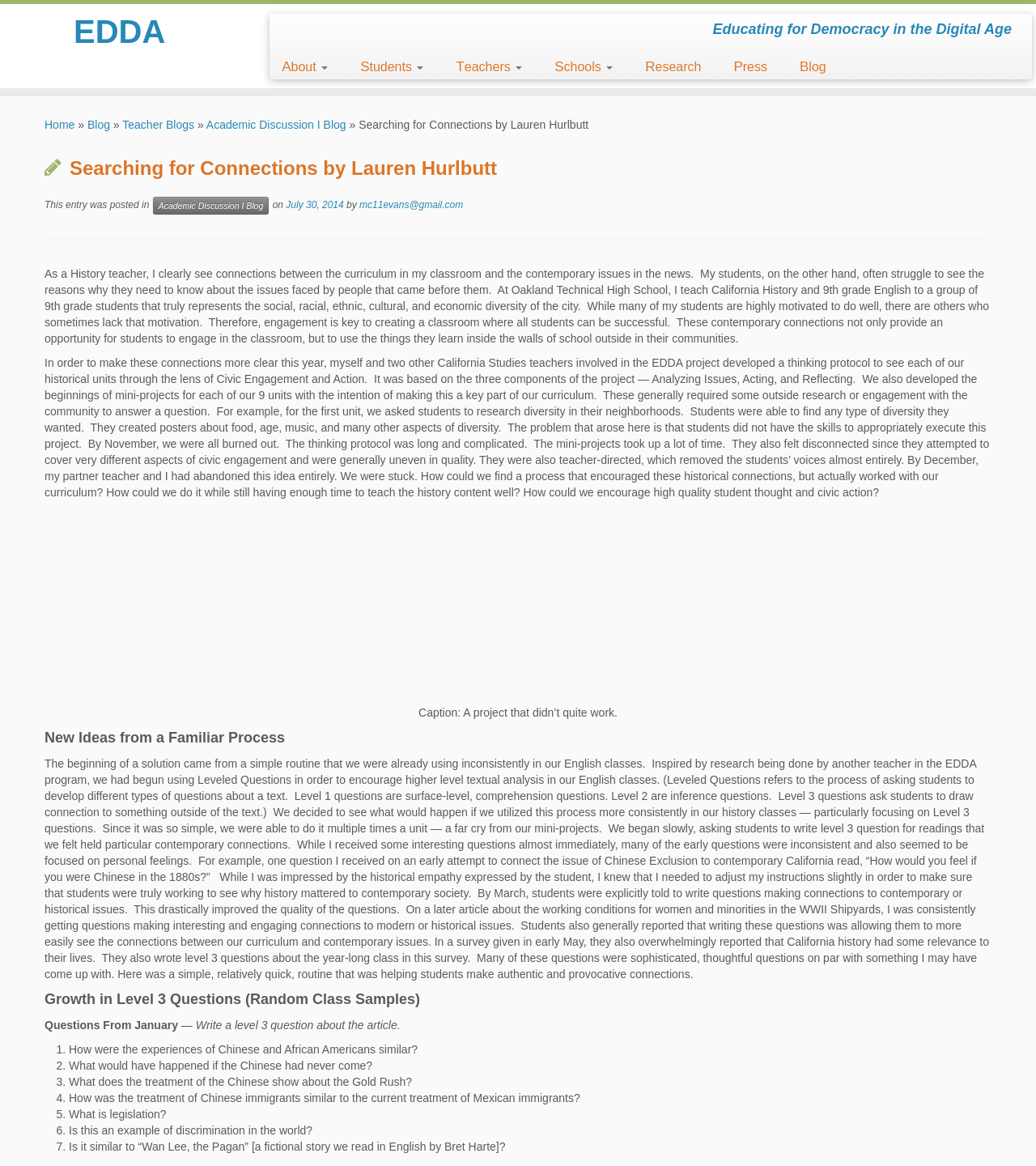Using details from the image, please answer the following question comprehensively:
What is the title of the blog post?

The title of the blog post is 'Searching for Connections by Lauren Hurlbutt', which is indicated by the heading element at the top of the page.